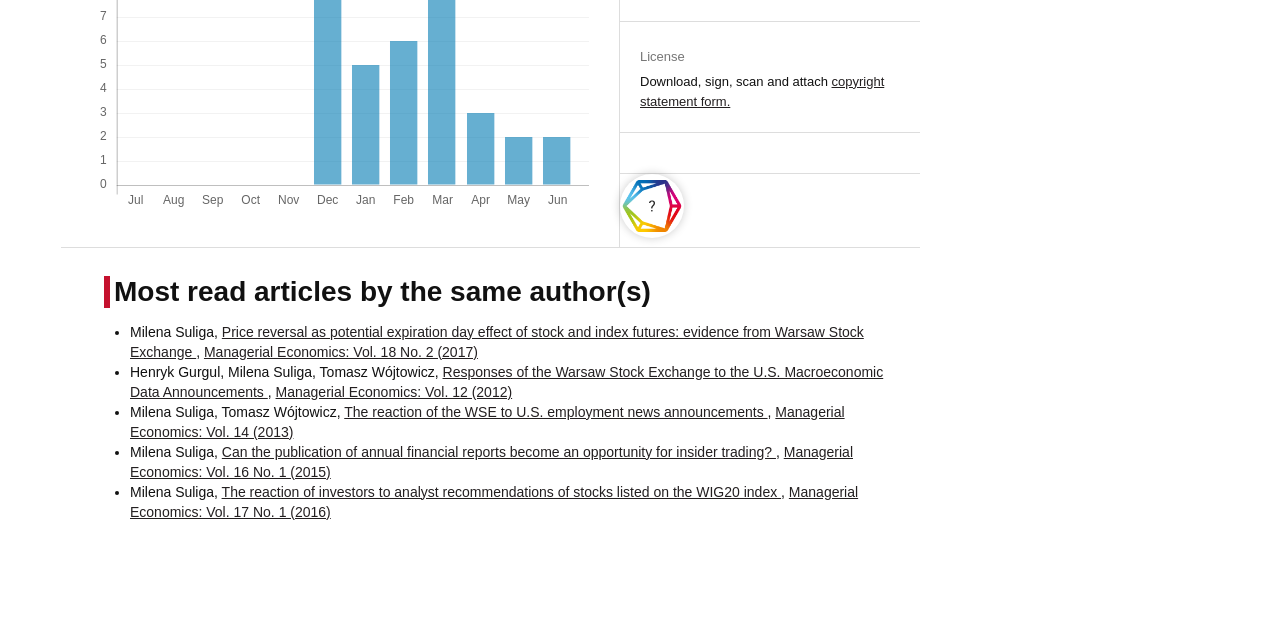Extract the bounding box coordinates for the UI element described by the text: "copyright statement form.". The coordinates should be in the form of [left, top, right, bottom] with values between 0 and 1.

[0.5, 0.118, 0.691, 0.174]